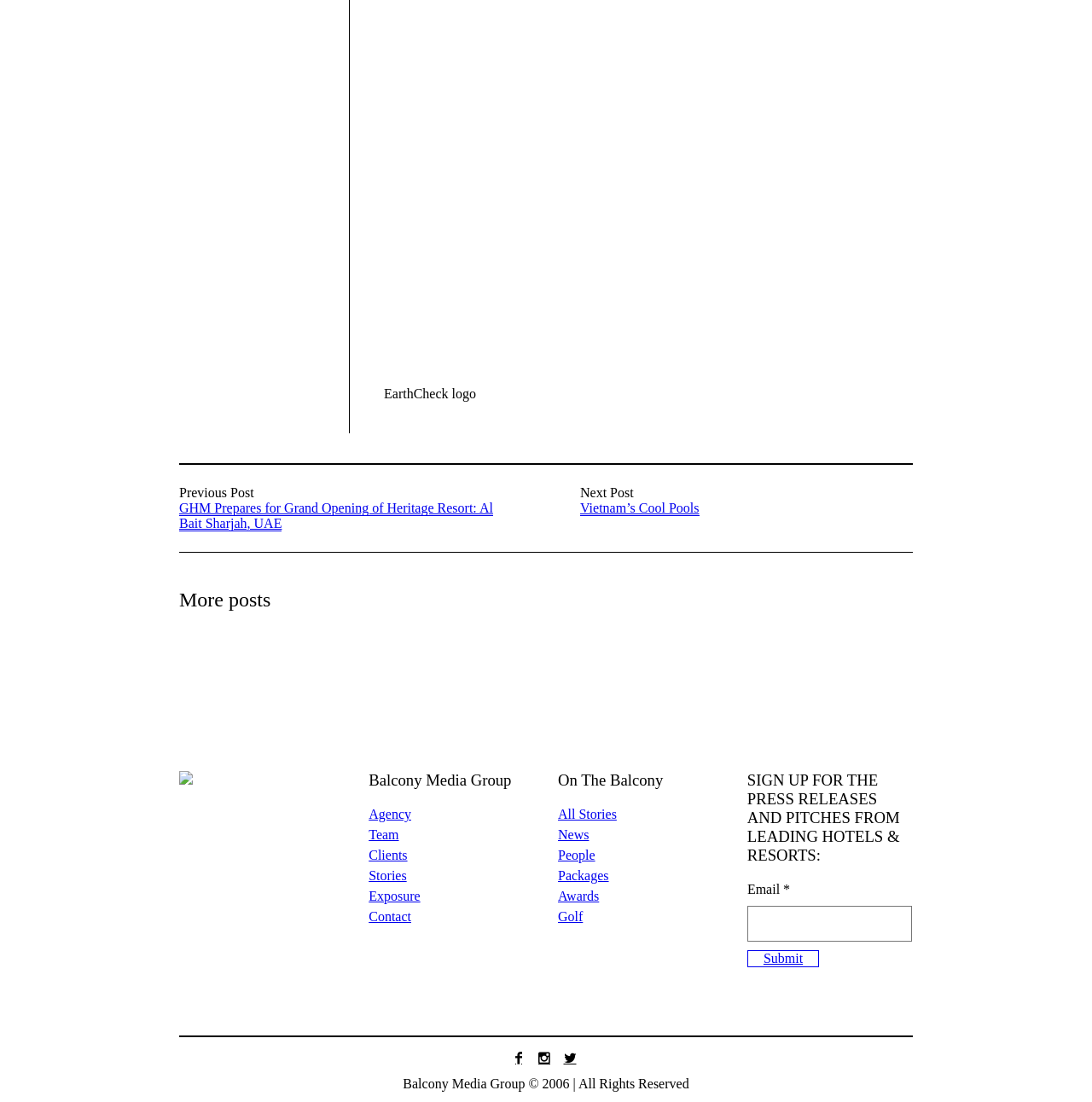Extract the bounding box coordinates of the UI element described by: "Vietnam’s Cool Pools". The coordinates should include four float numbers ranging from 0 to 1, e.g., [left, top, right, bottom].

[0.531, 0.454, 0.64, 0.468]